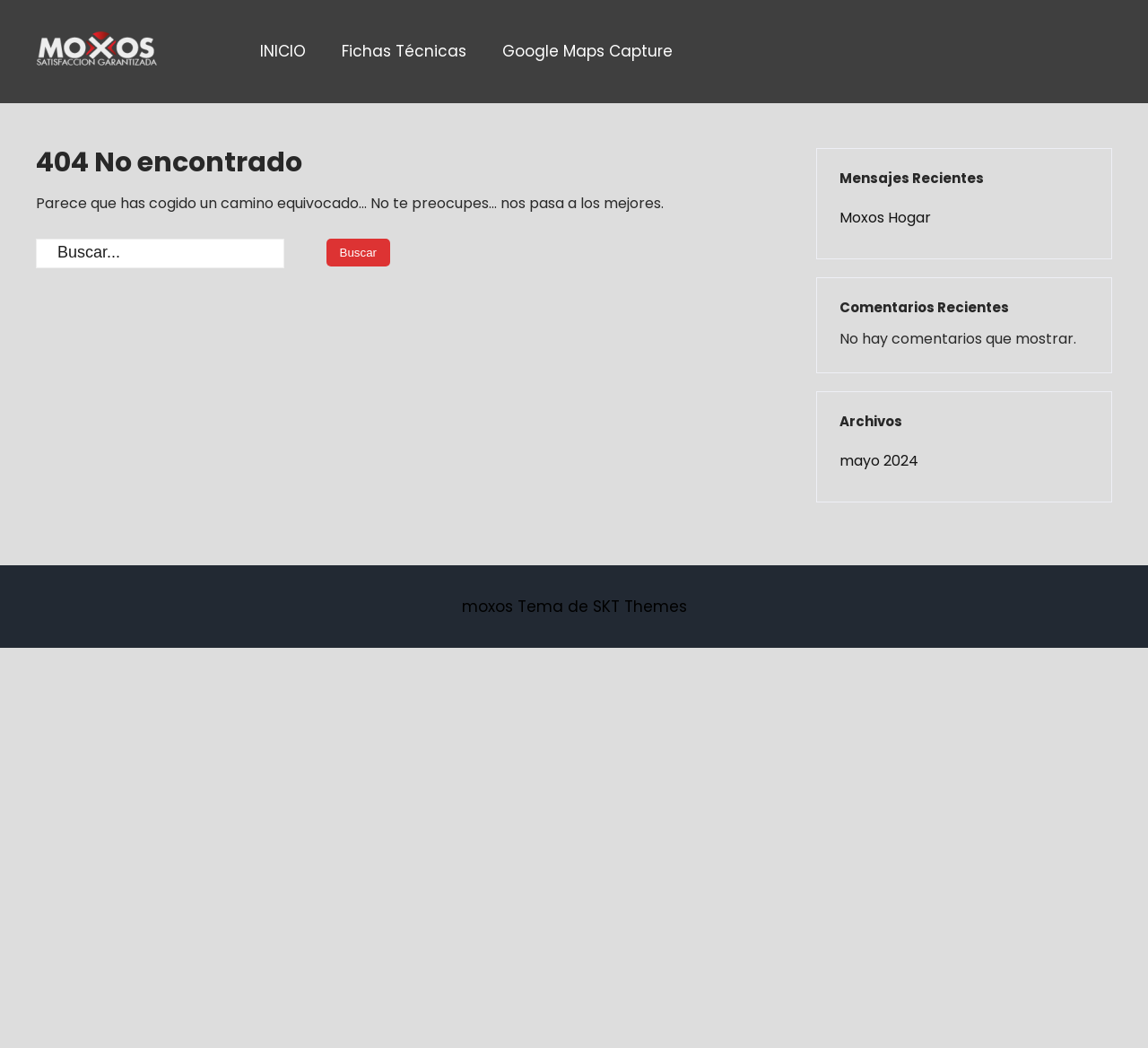Could you specify the bounding box coordinates for the clickable section to complete the following instruction: "Check recent messages"?

[0.731, 0.164, 0.948, 0.178]